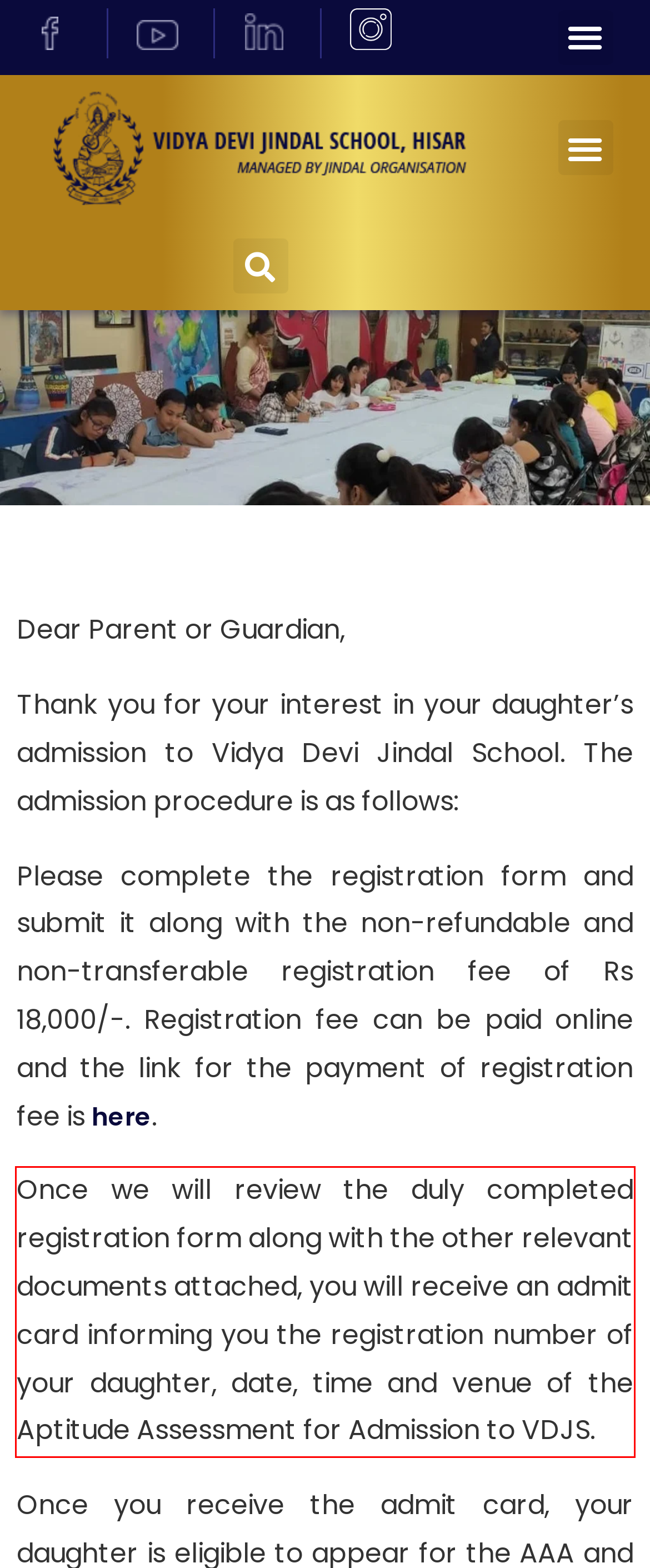You are provided with a screenshot of a webpage that includes a UI element enclosed in a red rectangle. Extract the text content inside this red rectangle.

Once we will review the duly completed registration form along with the other relevant documents attached, you will receive an admit card informing you the registration number of your daughter, date, time and venue of the Aptitude Assessment for Admission to VDJS.